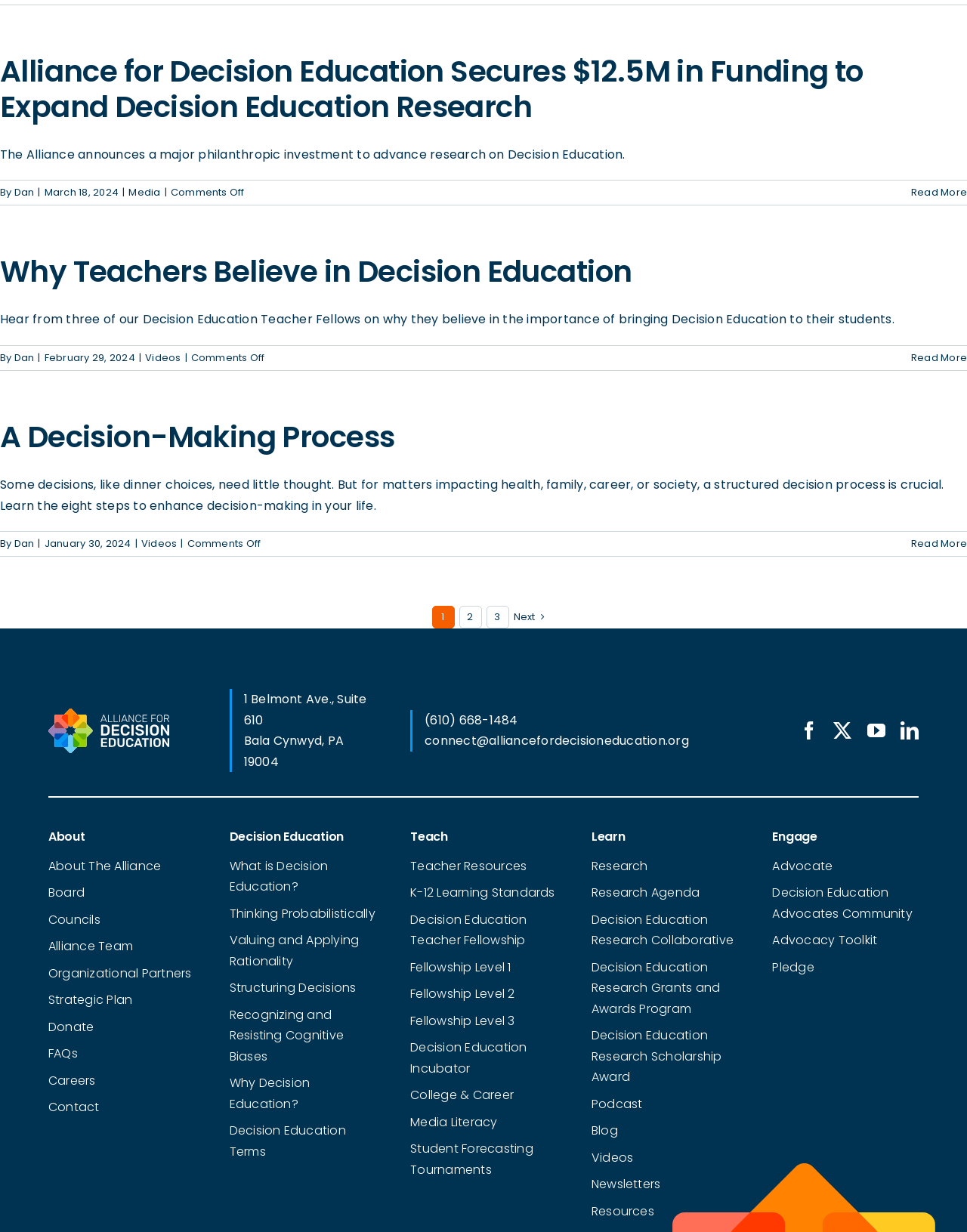Find the bounding box coordinates of the element you need to click on to perform this action: 'Read more about Alliance for Decision Education Secures $12.5M in Funding to Expand Decision Education Research'. The coordinates should be represented by four float values between 0 and 1, in the format [left, top, right, bottom].

[0.942, 0.15, 1.0, 0.162]